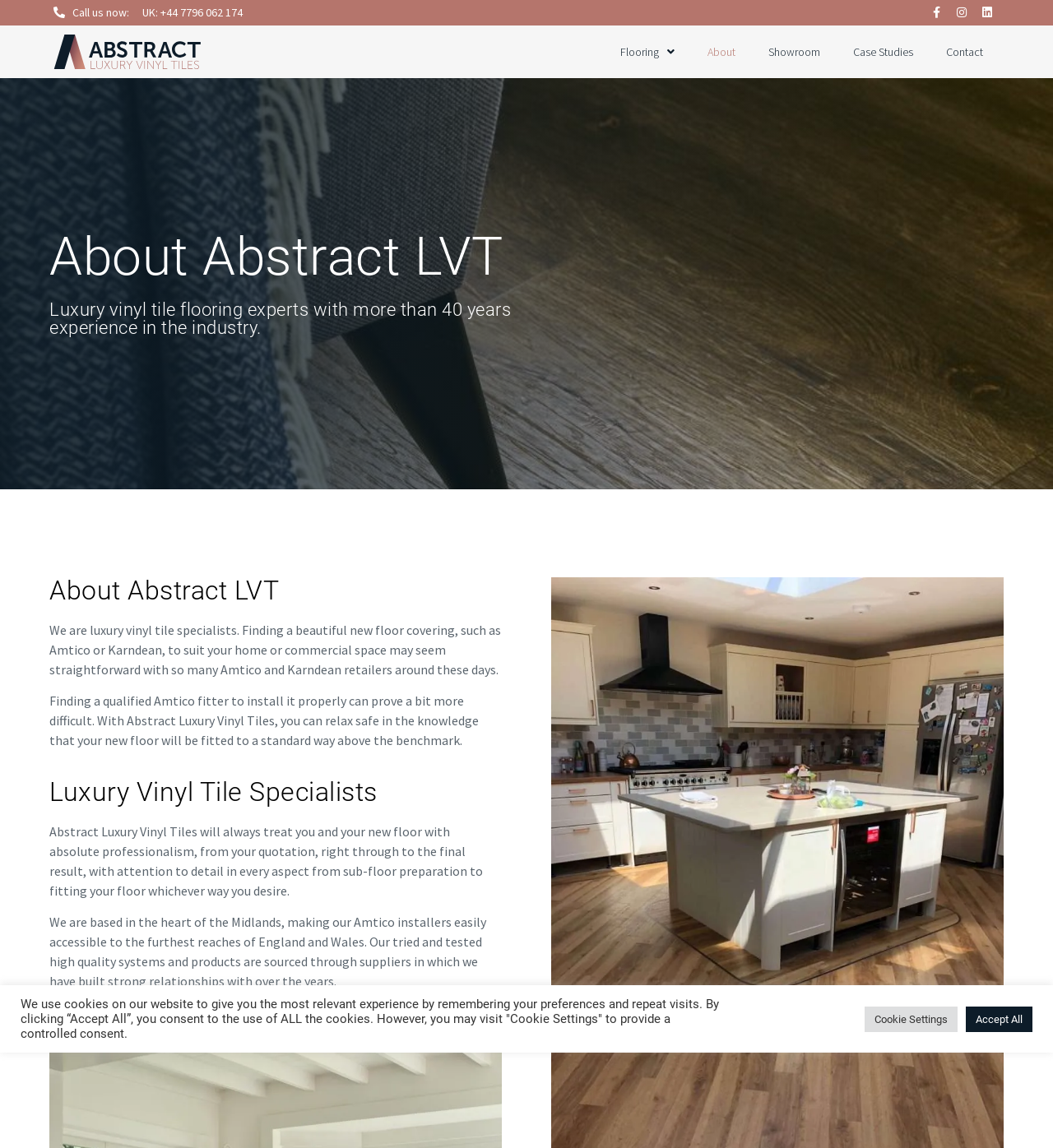Provide the bounding box coordinates of the UI element that matches the description: "Cookie Settings".

[0.821, 0.876, 0.909, 0.899]